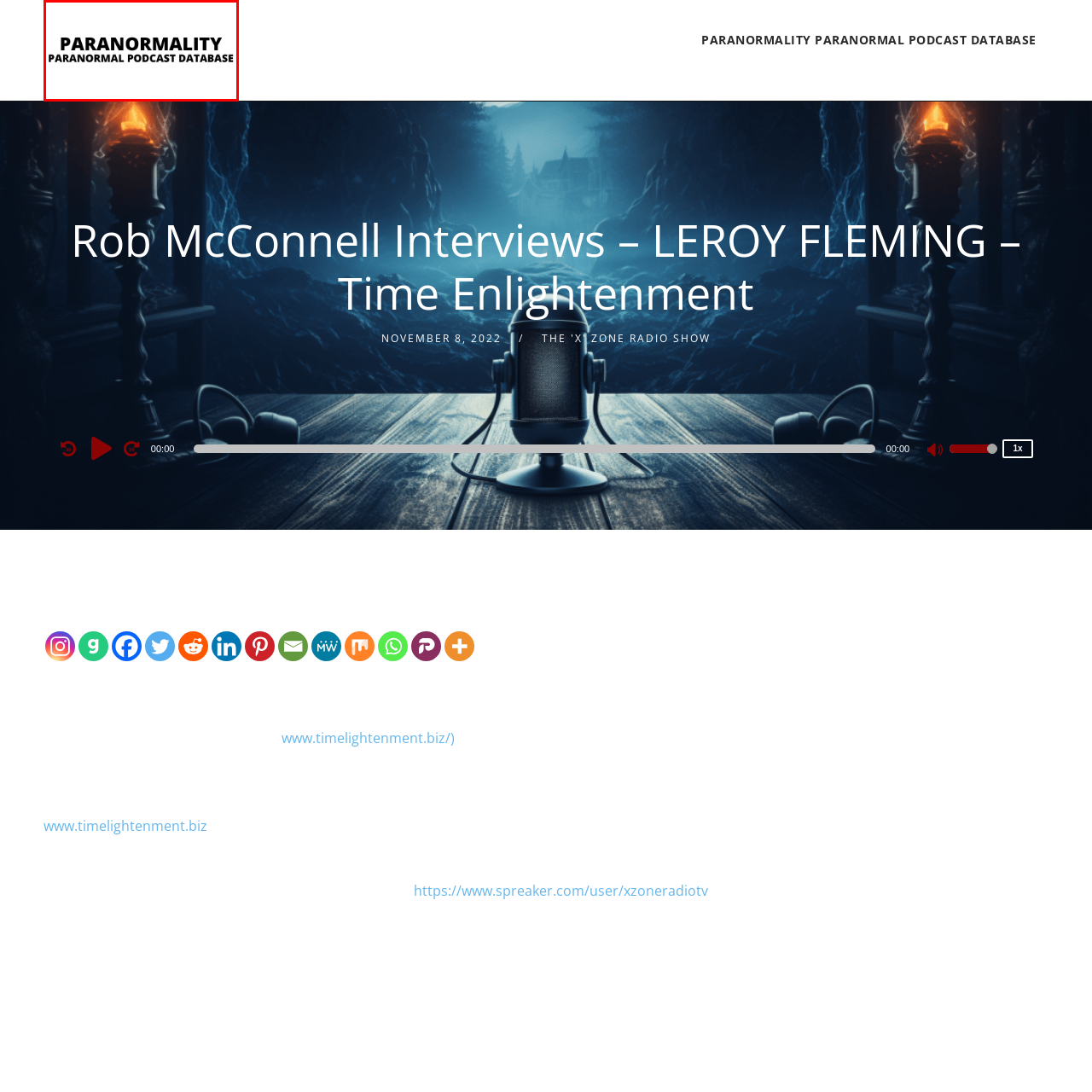What is the purpose of the website?
View the image contained within the red box and provide a one-word or short-phrase answer to the question.

To explore paranormal themes